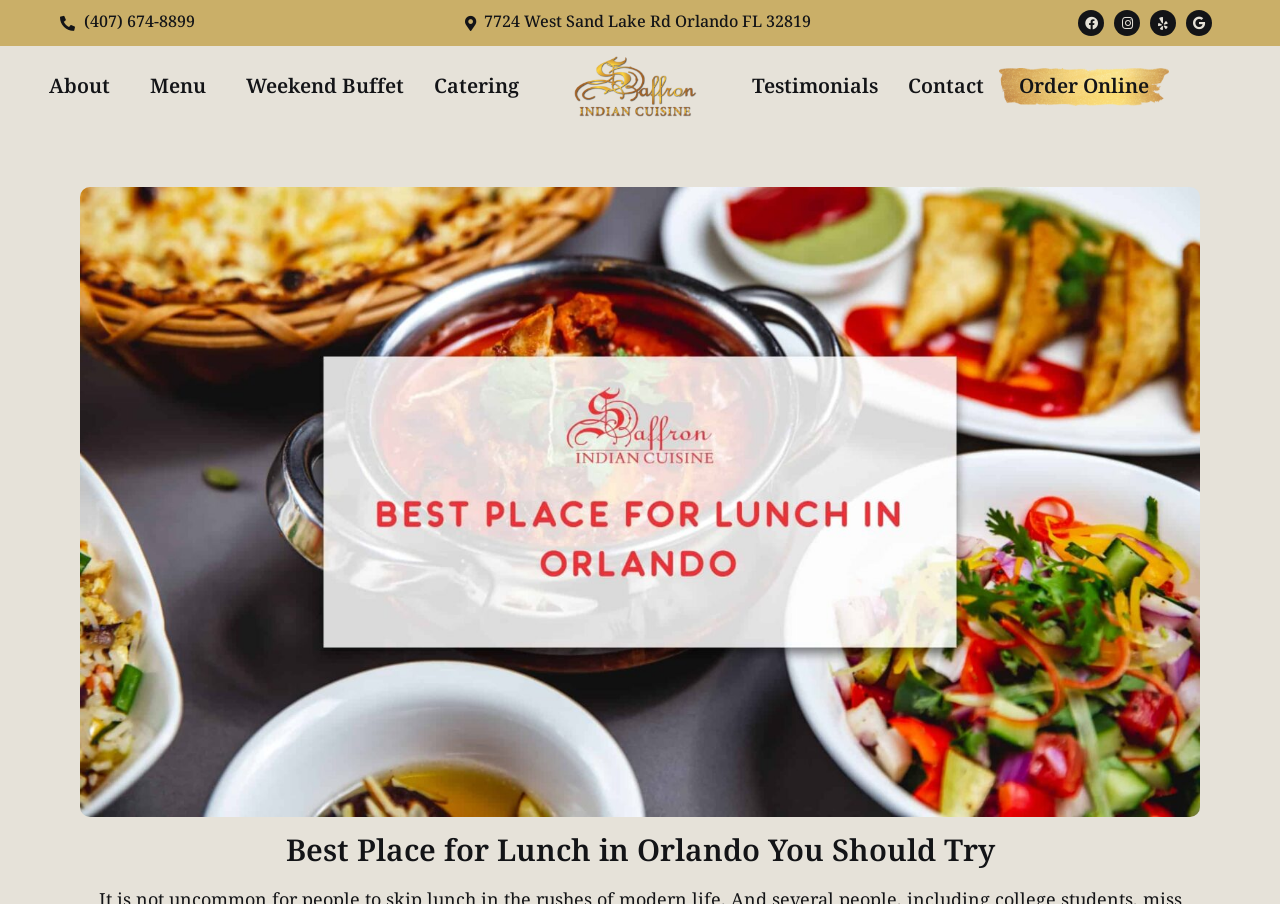What is the phone number of the restaurant?
Using the information from the image, answer the question thoroughly.

I found the phone number by looking at the link element with the text '(407) 674-8899' which is located at the top of the page.